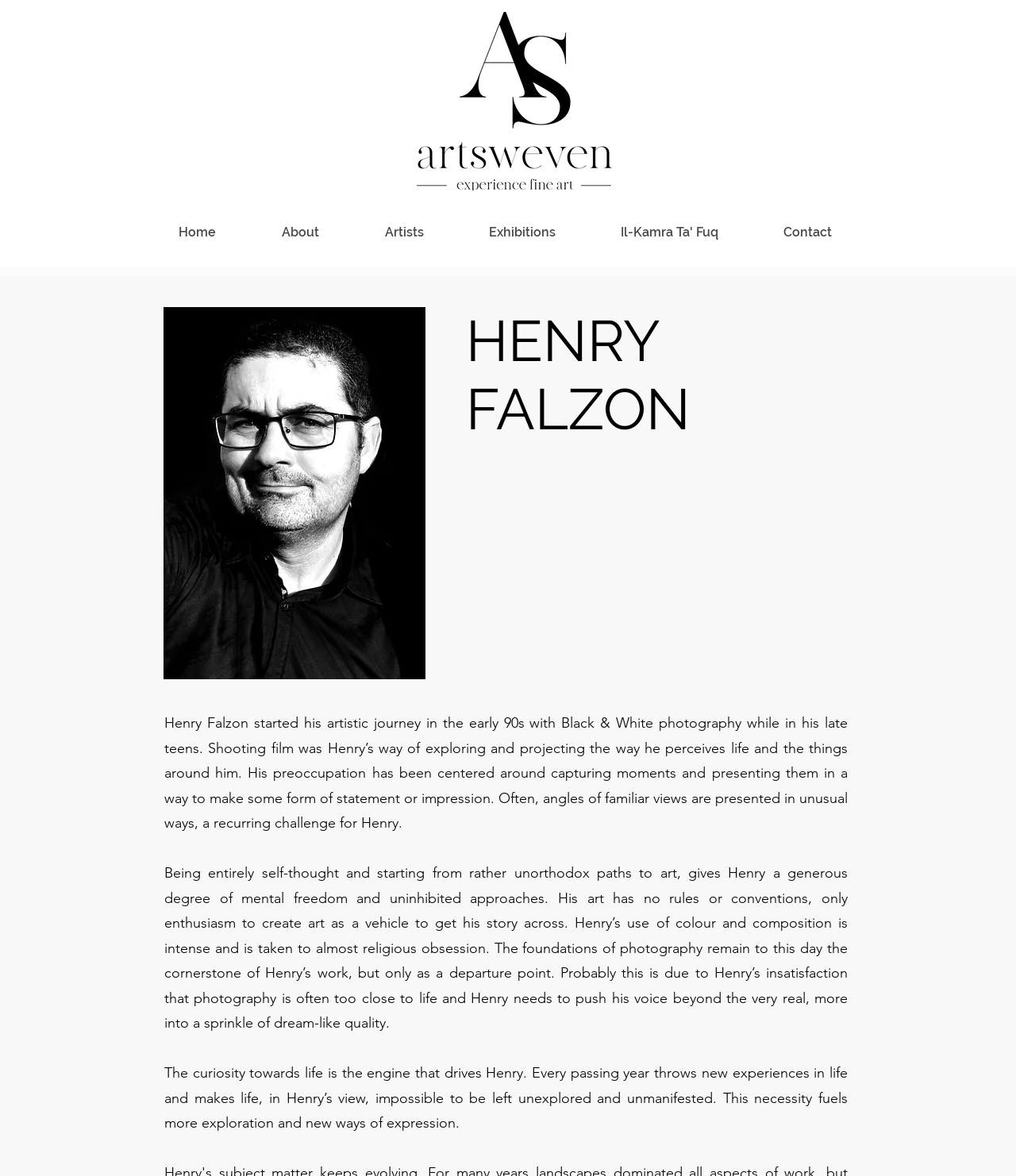Answer the question below using just one word or a short phrase: 
What is the foundation of Henry's work?

Photography